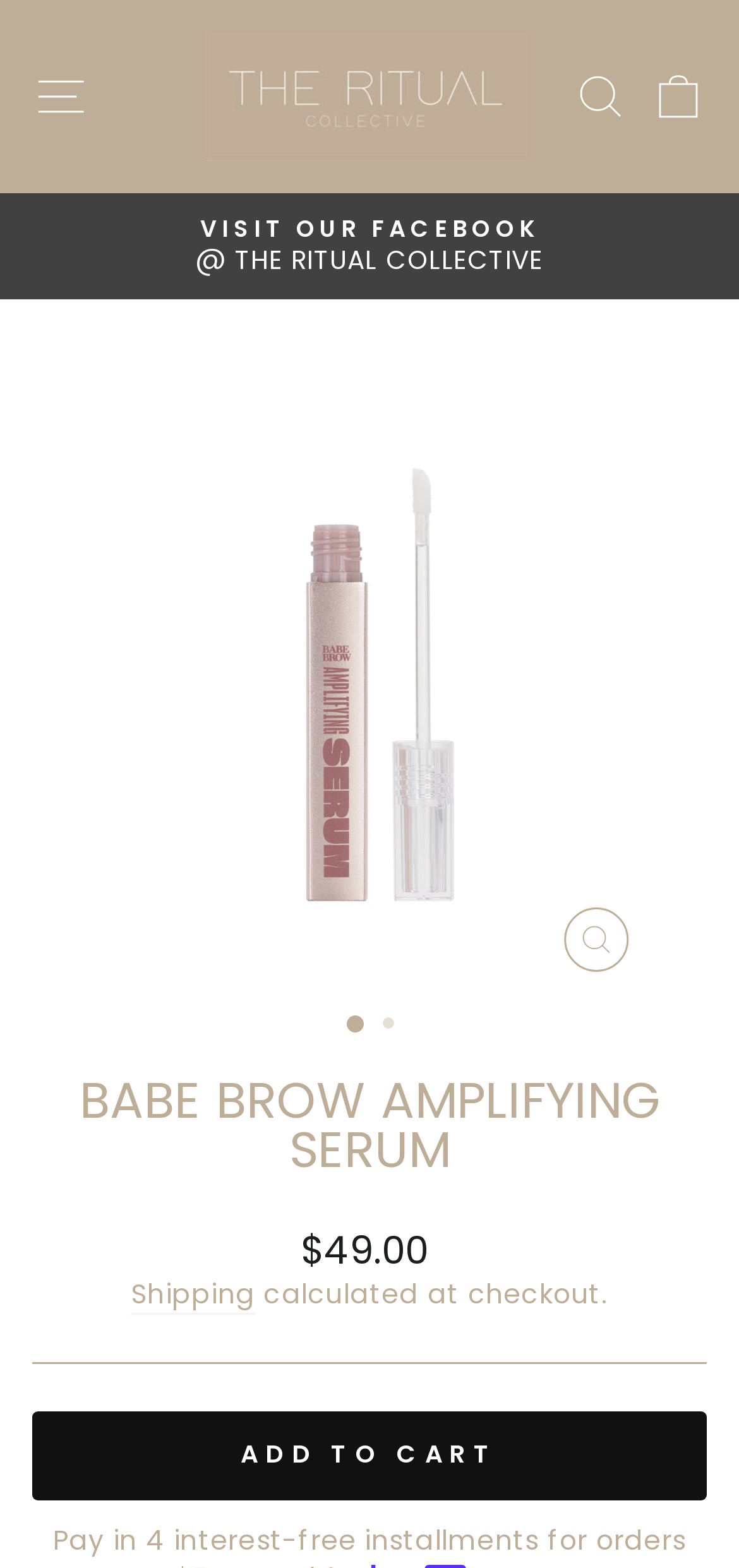Utilize the details in the image to give a detailed response to the question: What can you do with the button at the bottom of the page?

I determined the answer by looking at the button element at the bottom of the page with the text 'ADD TO CART', which suggests that clicking this button will add the product to the user's cart.